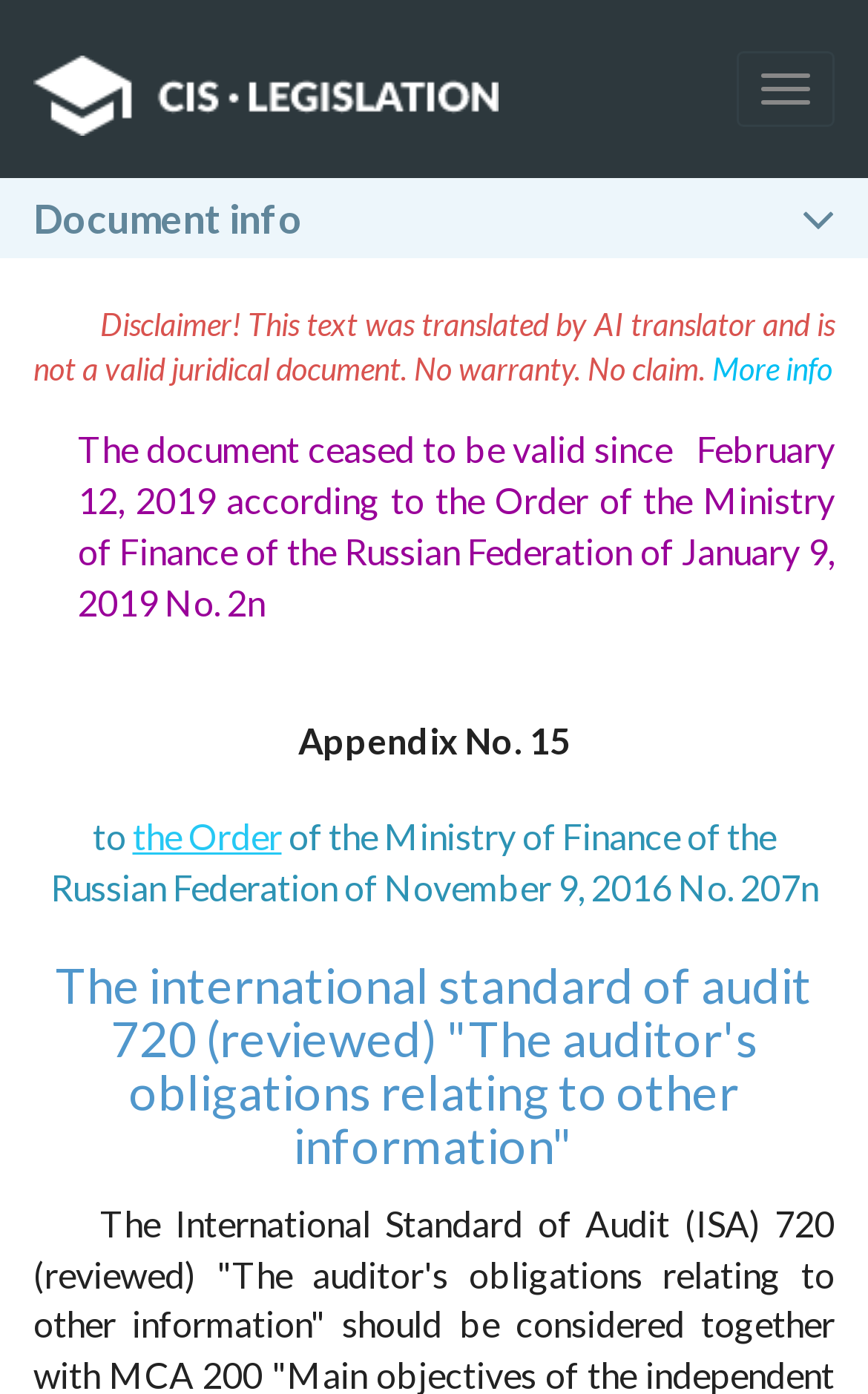Locate the UI element described by More info in the provided webpage screenshot. Return the bounding box coordinates in the format (top-left x, top-left y, bottom-right x, bottom-right y), ensuring all values are between 0 and 1.

[0.821, 0.251, 0.959, 0.278]